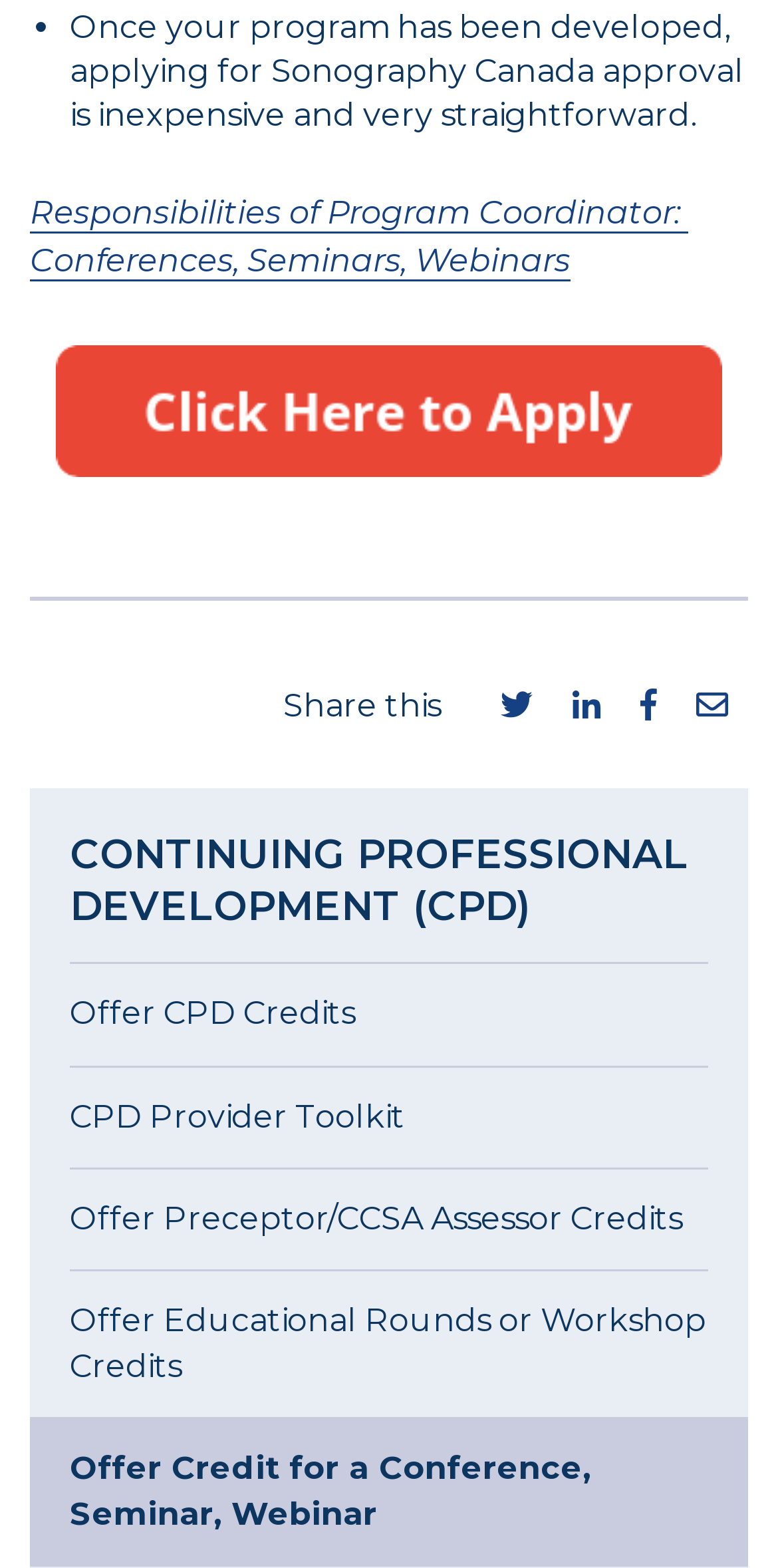Use the details in the image to answer the question thoroughly: 
How many links are available to share this webpage?

I can see that there are four links available to share this webpage, namely 'on Twitter', 'on Linkedin', 'on Facebook', and 'via email'.